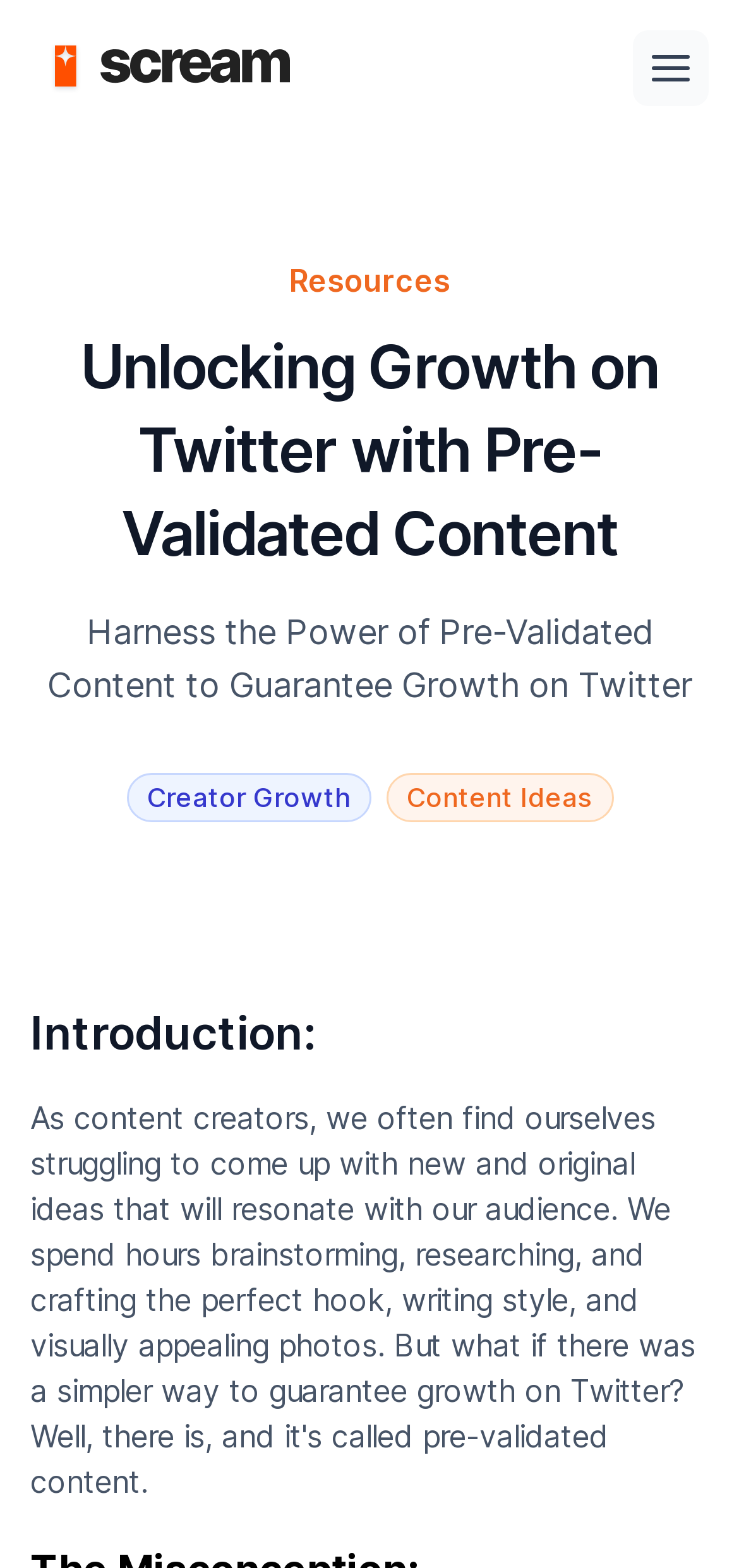Locate and generate the text content of the webpage's heading.

Unlocking Growth on Twitter with Pre-Validated Content